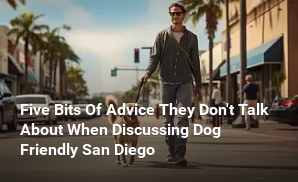Describe all elements and aspects of the image.

The image captures a stylish man walking his dog along a vibrant street in San Diego. Sunlight filters through palm trees lining the sidewalk, creating a warm, inviting atmosphere that showcases the city's dog-friendly charm. Accompanying the image is the headline, "Five Bits Of Advice They Don't Talk About When Discussing Dog Friendly San Diego," suggesting valuable insights for dog owners exploring this picturesque locale. The scene illustrates not only the beauty of San Diego but also the joy of embarking on adventures with pets, emphasizing the city's appeal to both residents and visitors.